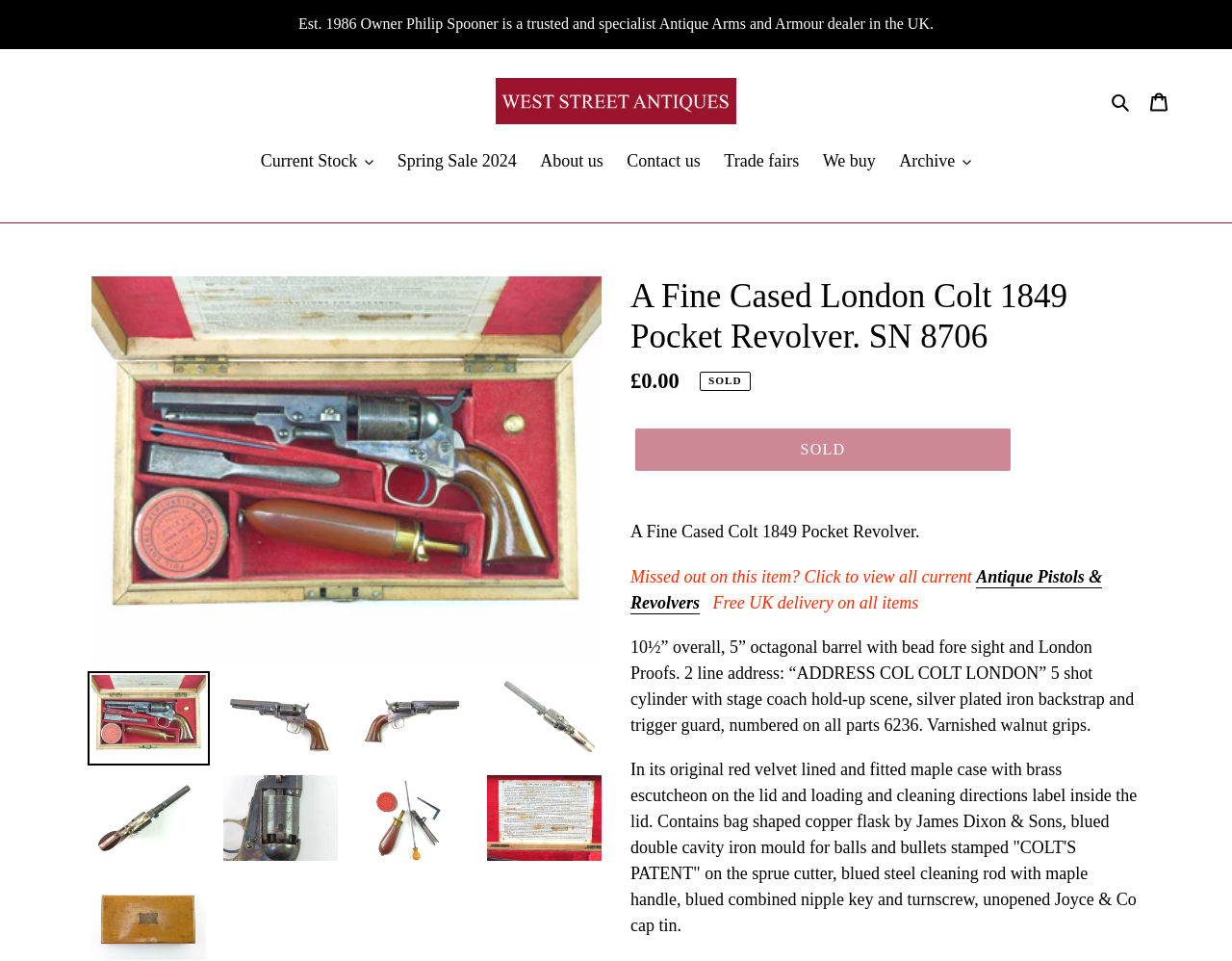What is the type of revolver on this page?
Based on the image, respond with a single word or phrase.

Colt 1849 Pocket Revolver